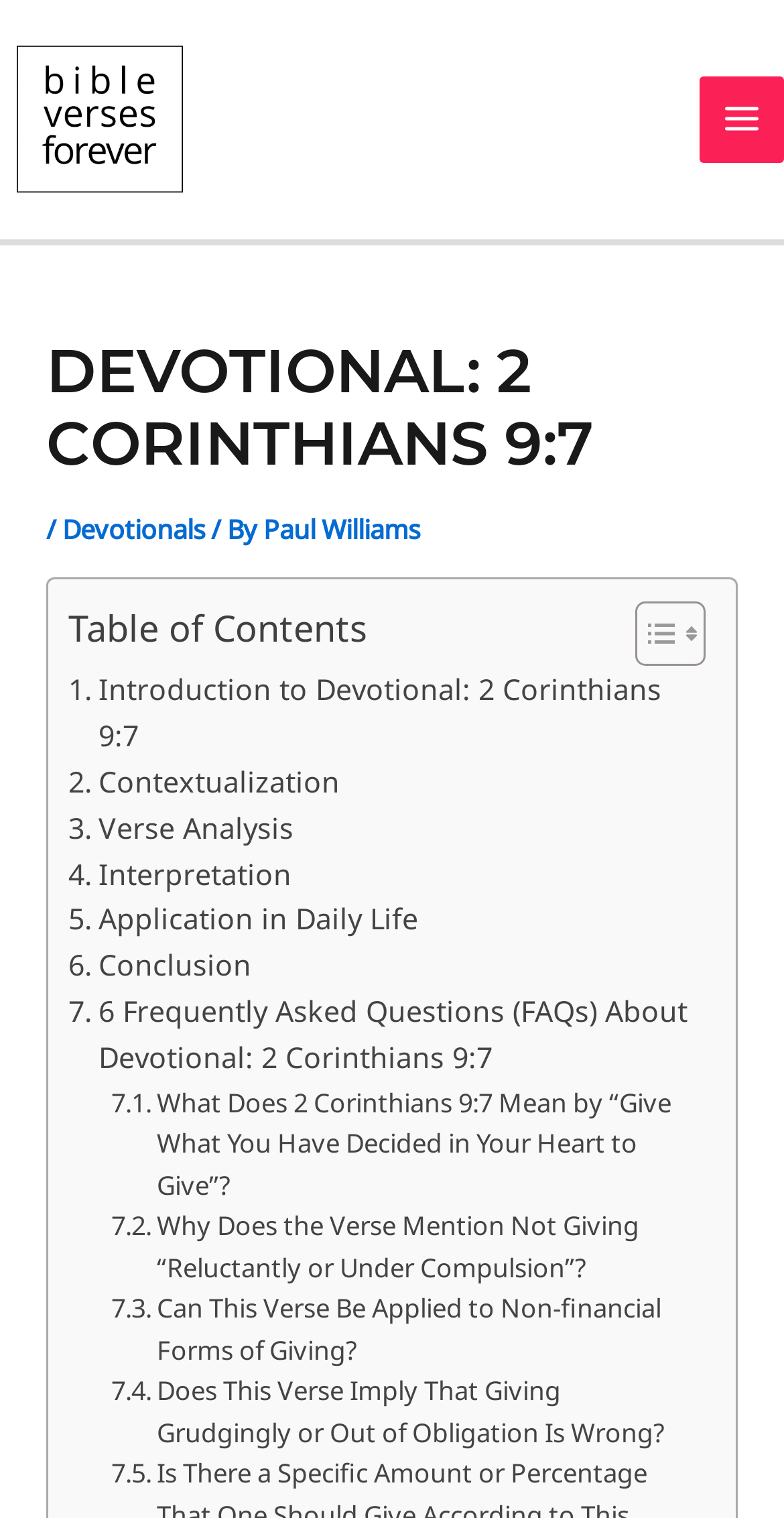Offer an extensive depiction of the webpage and its key elements.

This webpage is a devotional focused on 2 Corinthians 9:7, which emphasizes the importance of giving cheerfully and not by compulsion. At the top left corner, there is a link to "Bible Verses Forever" accompanied by an image with the same name. On the top right corner, there is a button labeled "MAIN MENU" with an image beside it.

Below the top section, there is a header that spans almost the entire width of the page, containing the title "DEVOTIONAL: 2 CORINTHIANS 9:7" in a prominent heading. This is followed by a series of links and text, including the author's name, "Paul Williams", and a table of contents with links to different sections of the devotional.

The main content of the devotional is divided into several sections, including an introduction, contextualization, verse analysis, interpretation, application in daily life, and conclusion. Each section is represented by a link with a brief description. Additionally, there are six frequently asked questions (FAQs) about the devotional, each with a link to a more detailed answer.

Throughout the page, there are several images, including icons and buttons, which are used to enhance the user experience. The overall layout is organized and easy to navigate, with clear headings and concise text.